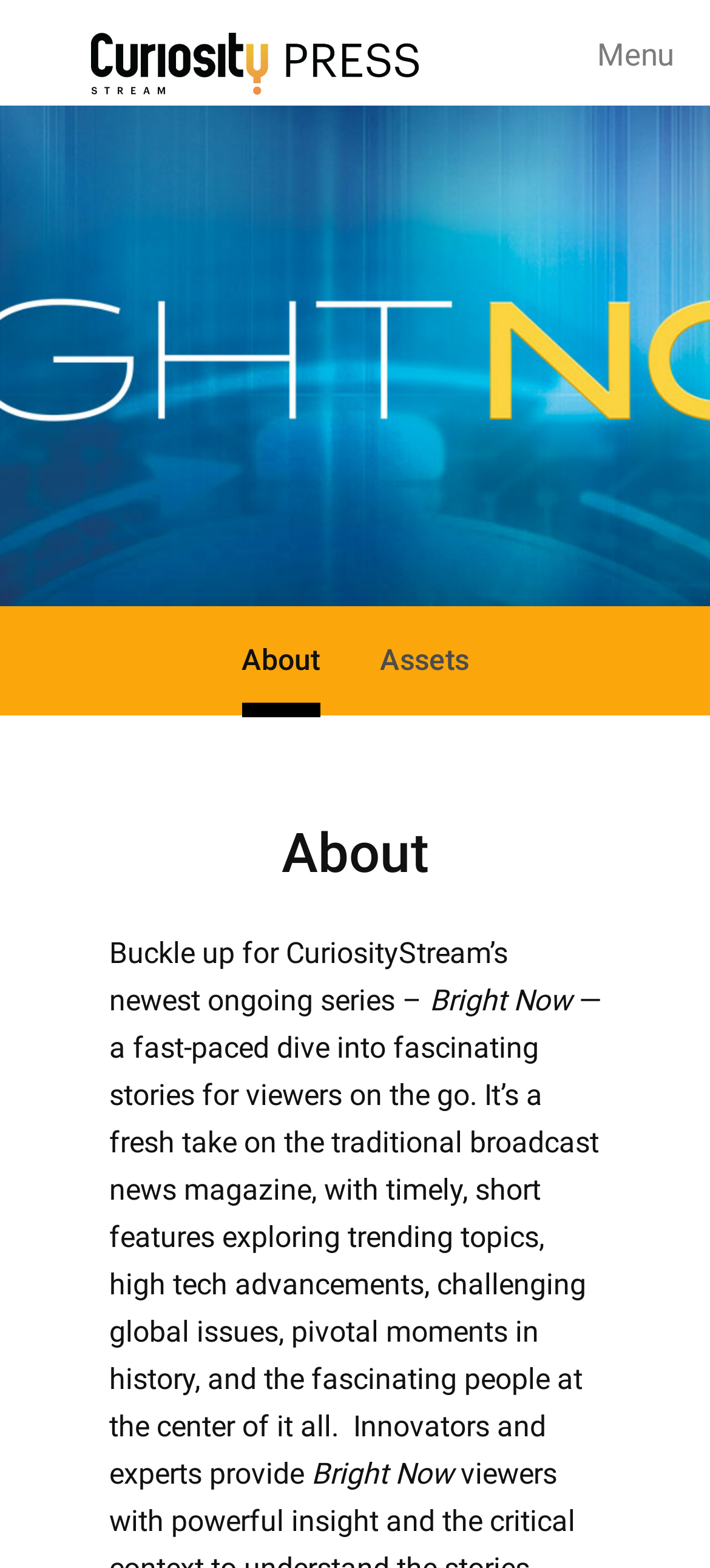What is the name of the series?
Look at the screenshot and give a one-word or phrase answer.

Bright Now